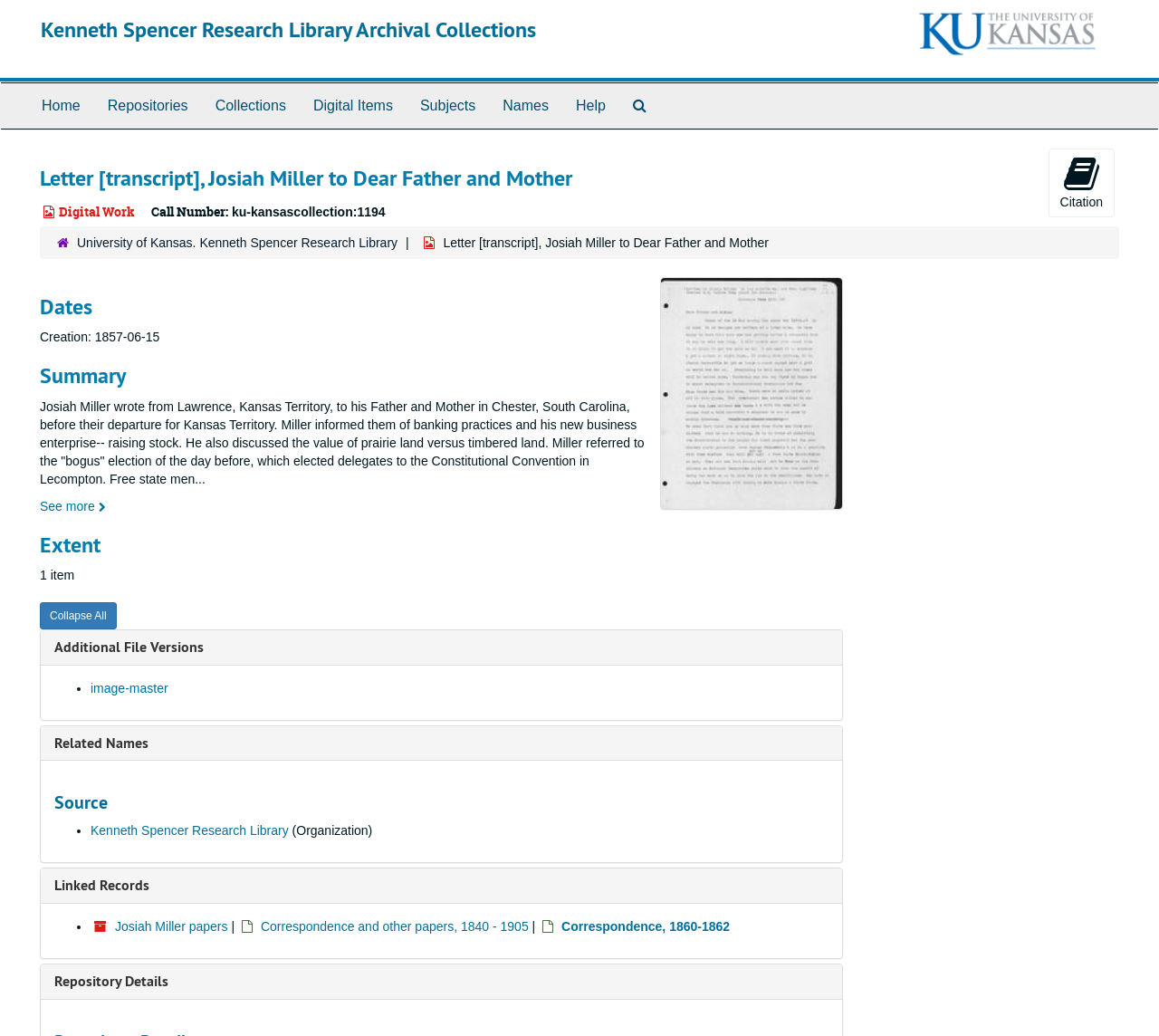Identify the coordinates of the bounding box for the element that must be clicked to accomplish the instruction: "See more".

[0.034, 0.481, 0.091, 0.495]